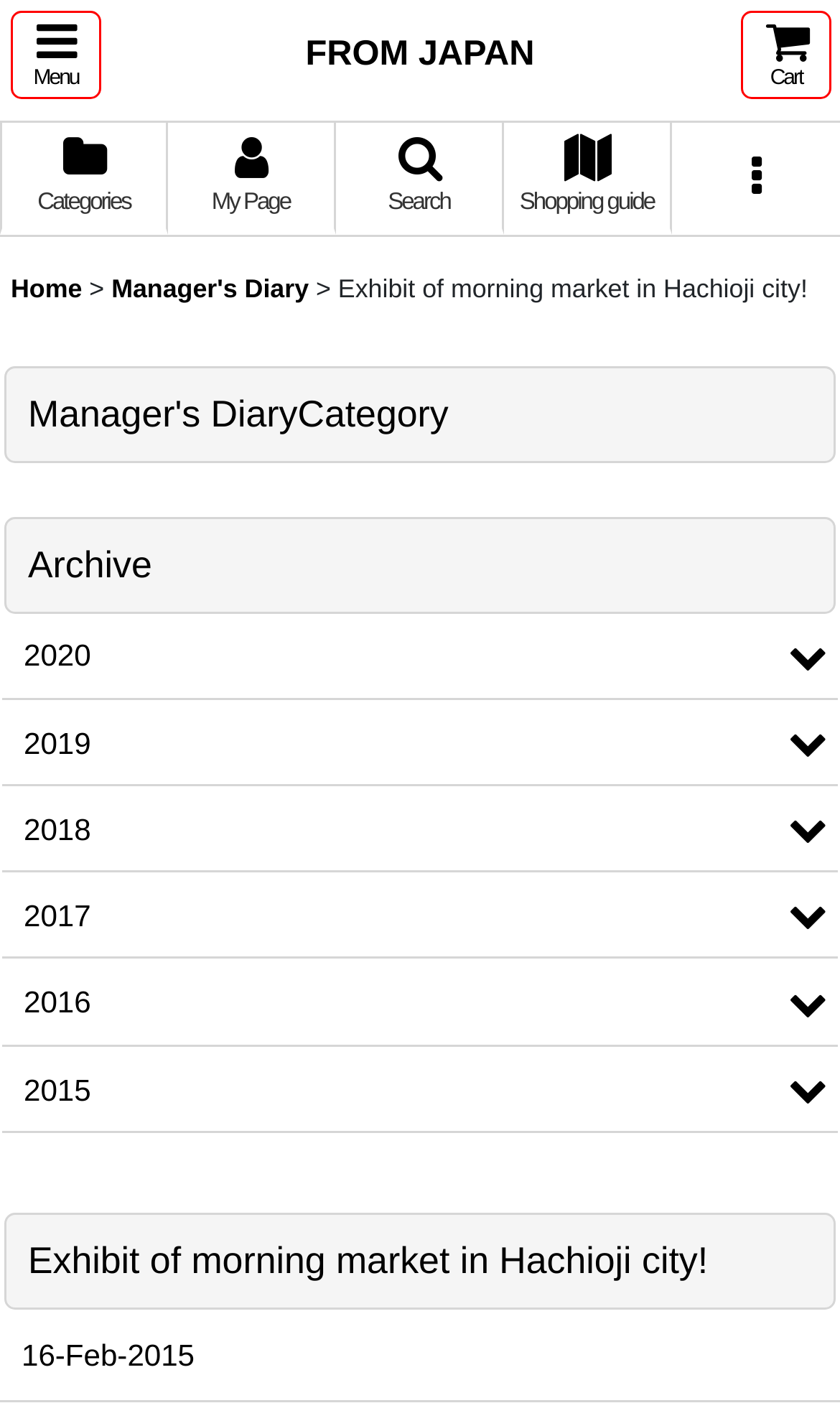Give the bounding box coordinates for the element described as: "2020".

[0.003, 0.438, 0.997, 0.498]